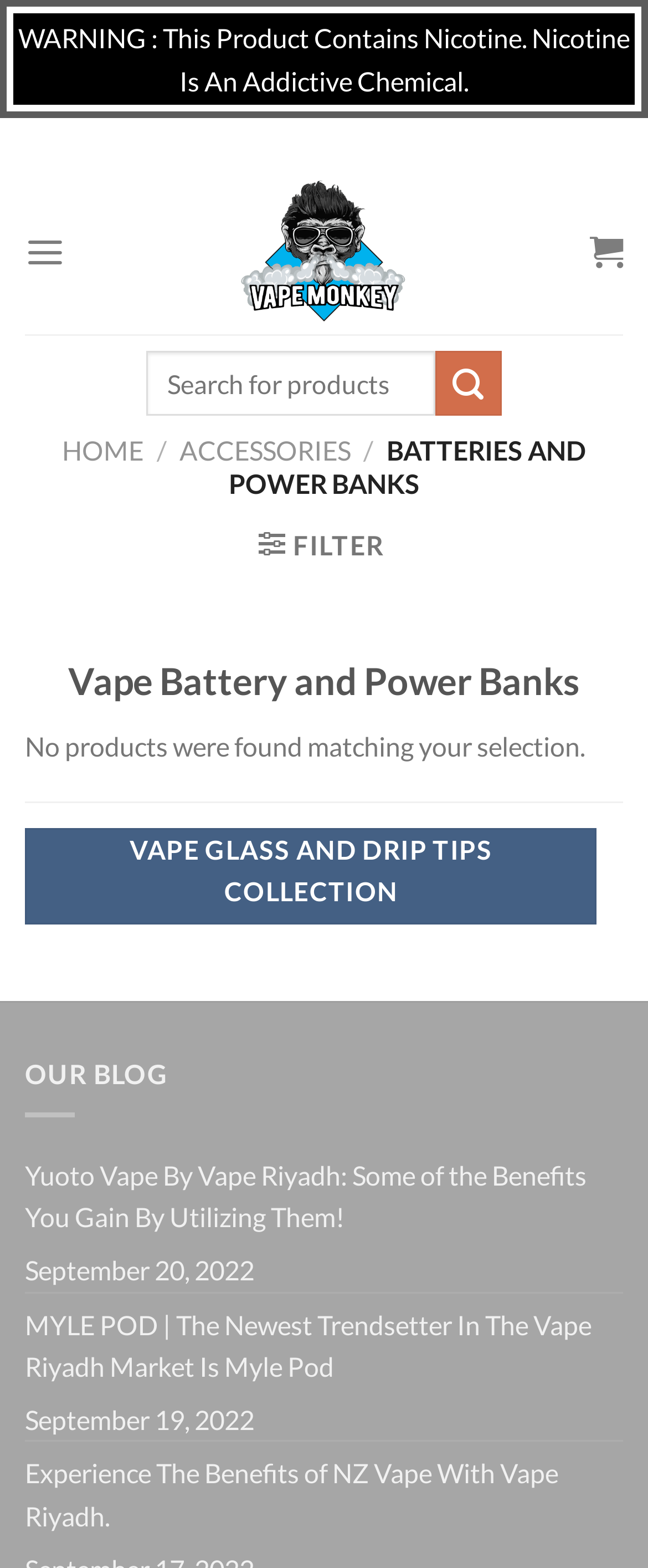Locate the bounding box coordinates of the element that should be clicked to fulfill the instruction: "Click on Vape Riyadh logo".

[0.244, 0.107, 0.756, 0.213]